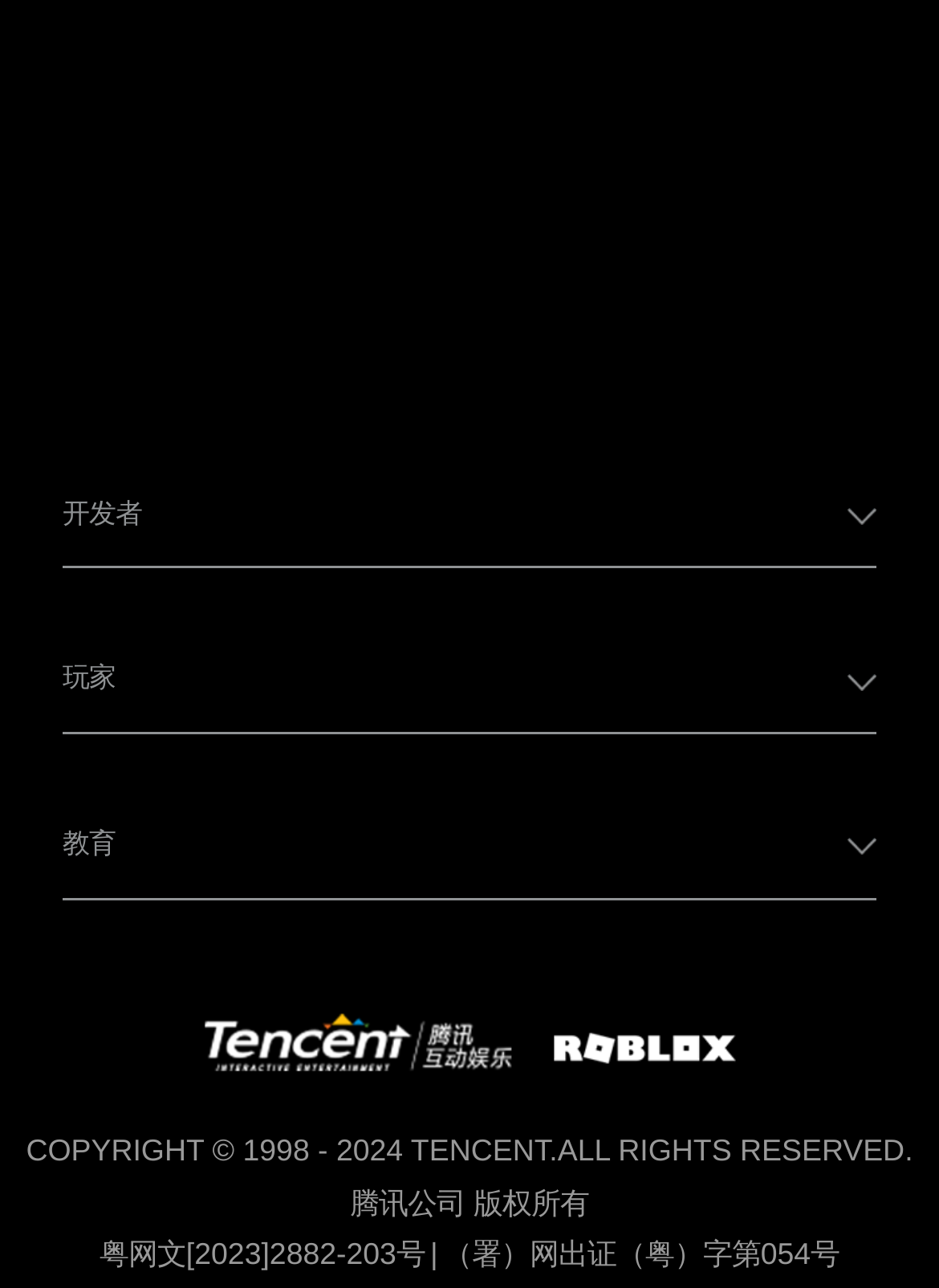What is the name of the company?
Using the picture, provide a one-word or short phrase answer.

Tencent